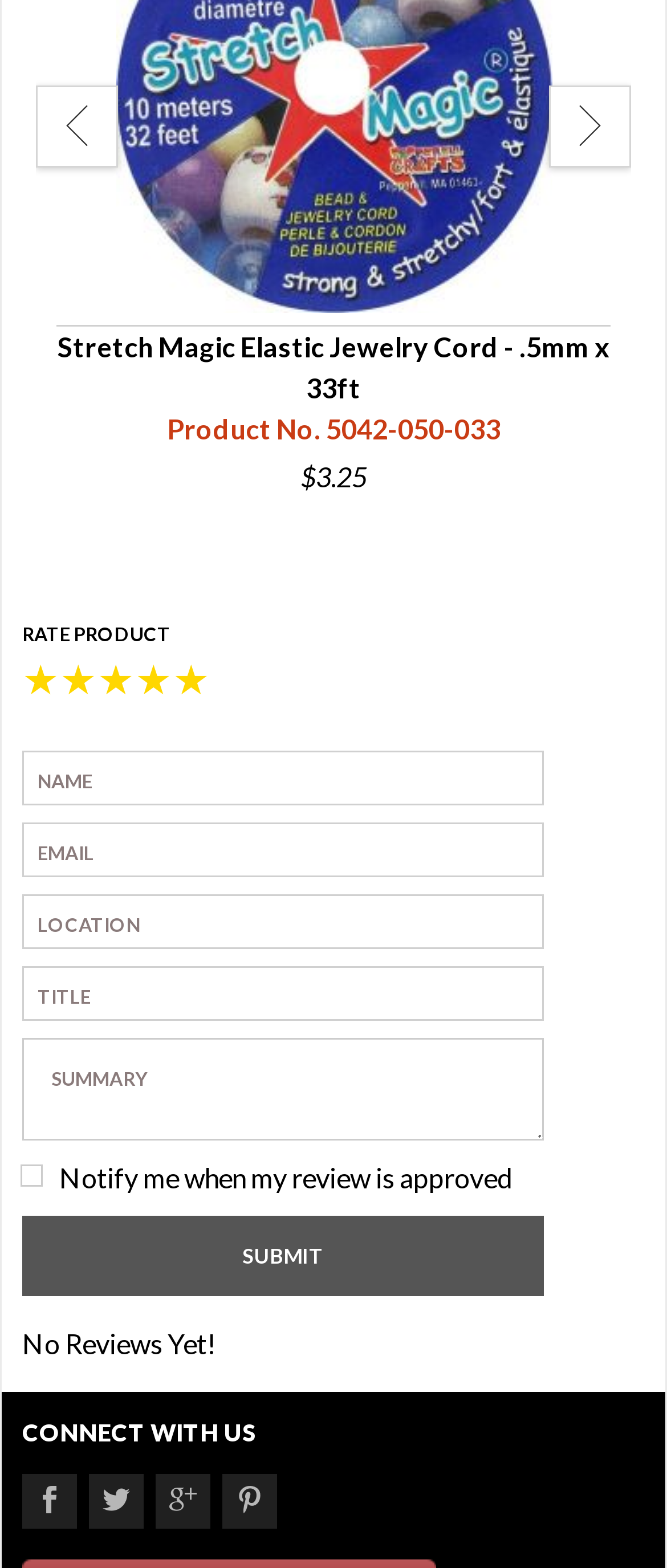Please find the bounding box coordinates of the section that needs to be clicked to achieve this instruction: "Click the previous button".

[0.054, 0.055, 0.177, 0.107]